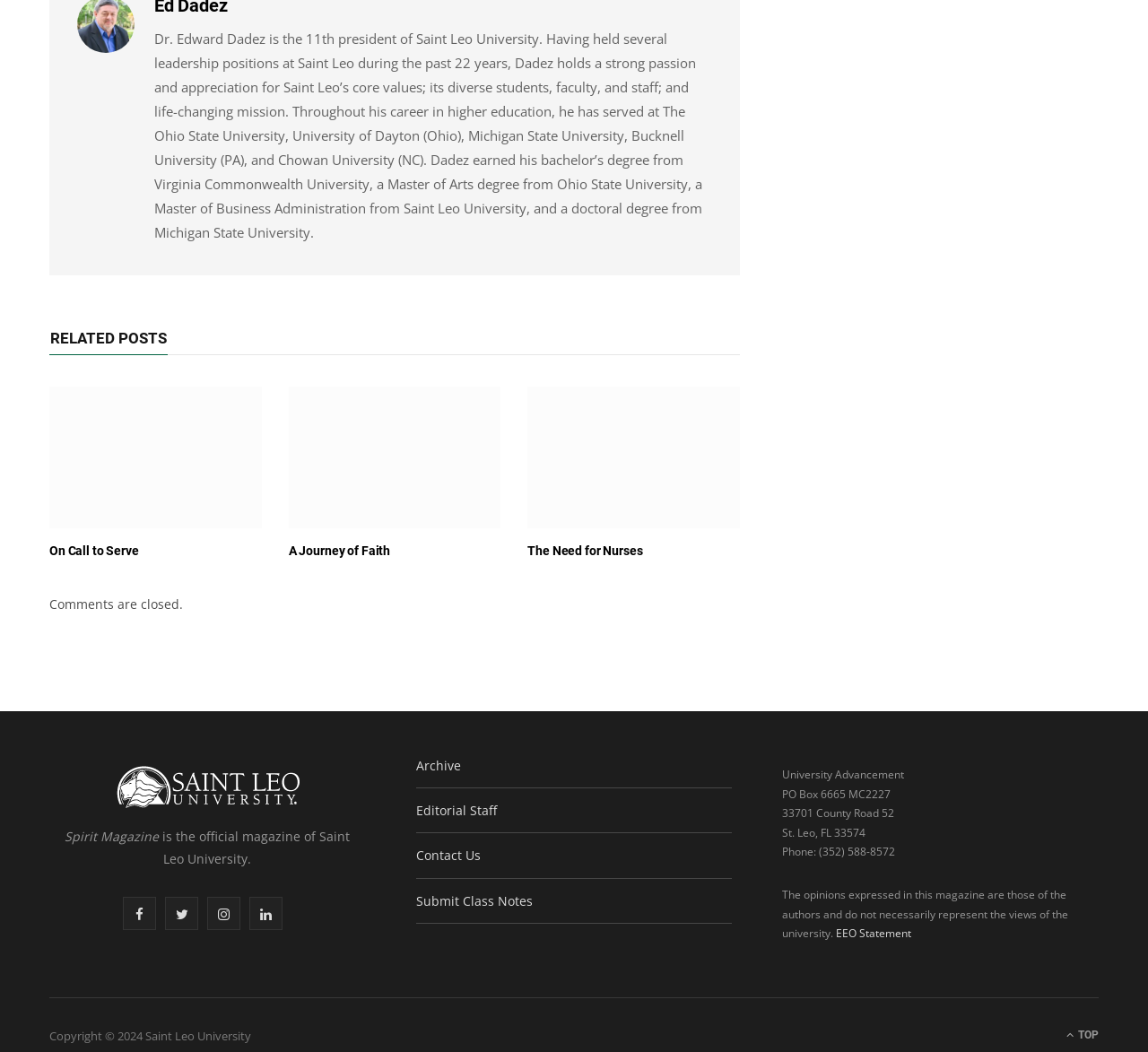From the given element description: "Editorial Staff", find the bounding box for the UI element. Provide the coordinates as four float numbers between 0 and 1, in the order [left, top, right, bottom].

[0.362, 0.762, 0.433, 0.779]